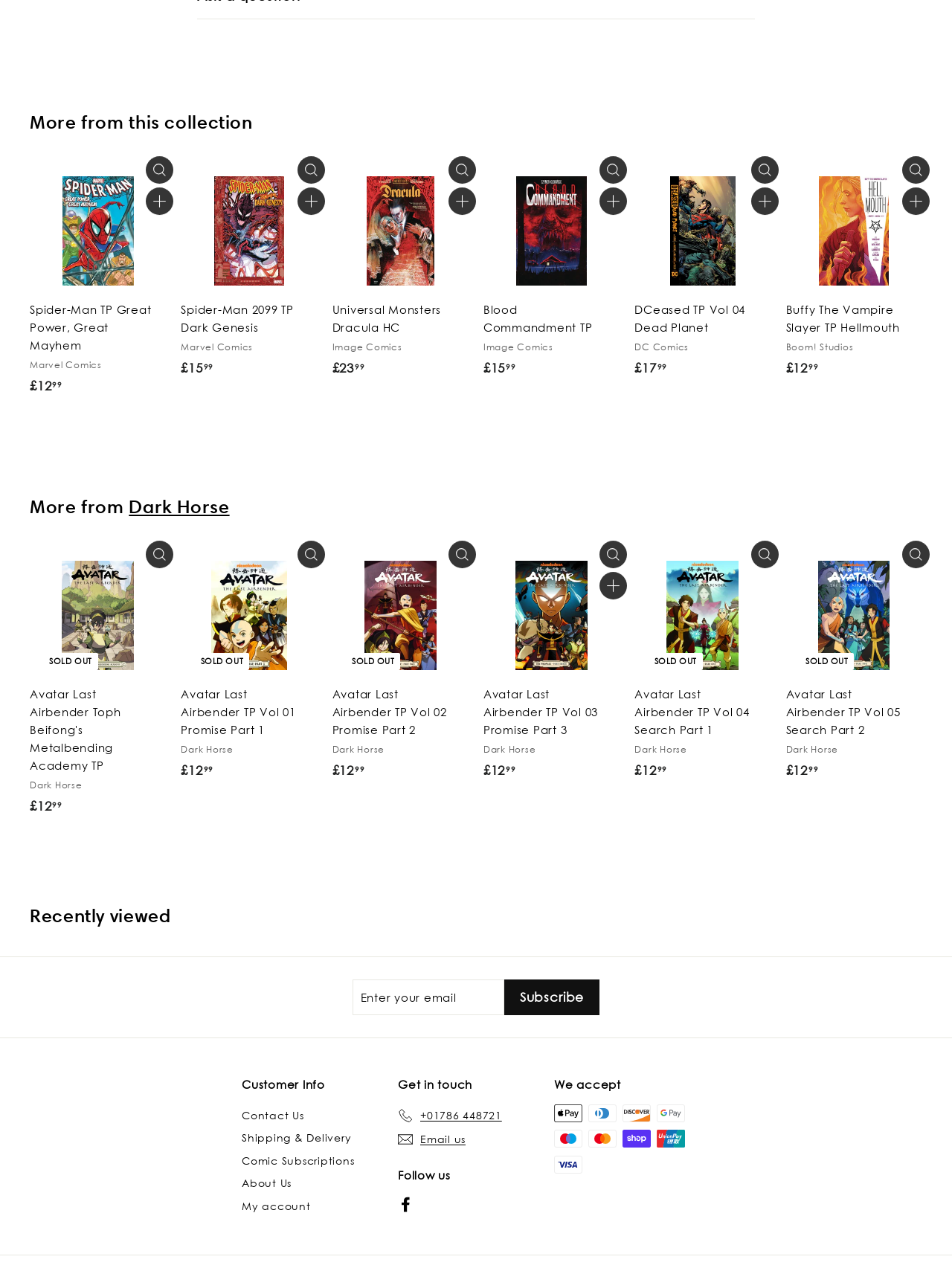What type of products are being sold on this website?
Please analyze the image and answer the question with as much detail as possible.

The website appears to be selling comic books and related products, as evidenced by the links to specific comic book titles and publishers such as Marvel Comics and Dark Horse. The presence of 'TP' in the product titles suggests that they are trade paperbacks, a common format for comic book collections.